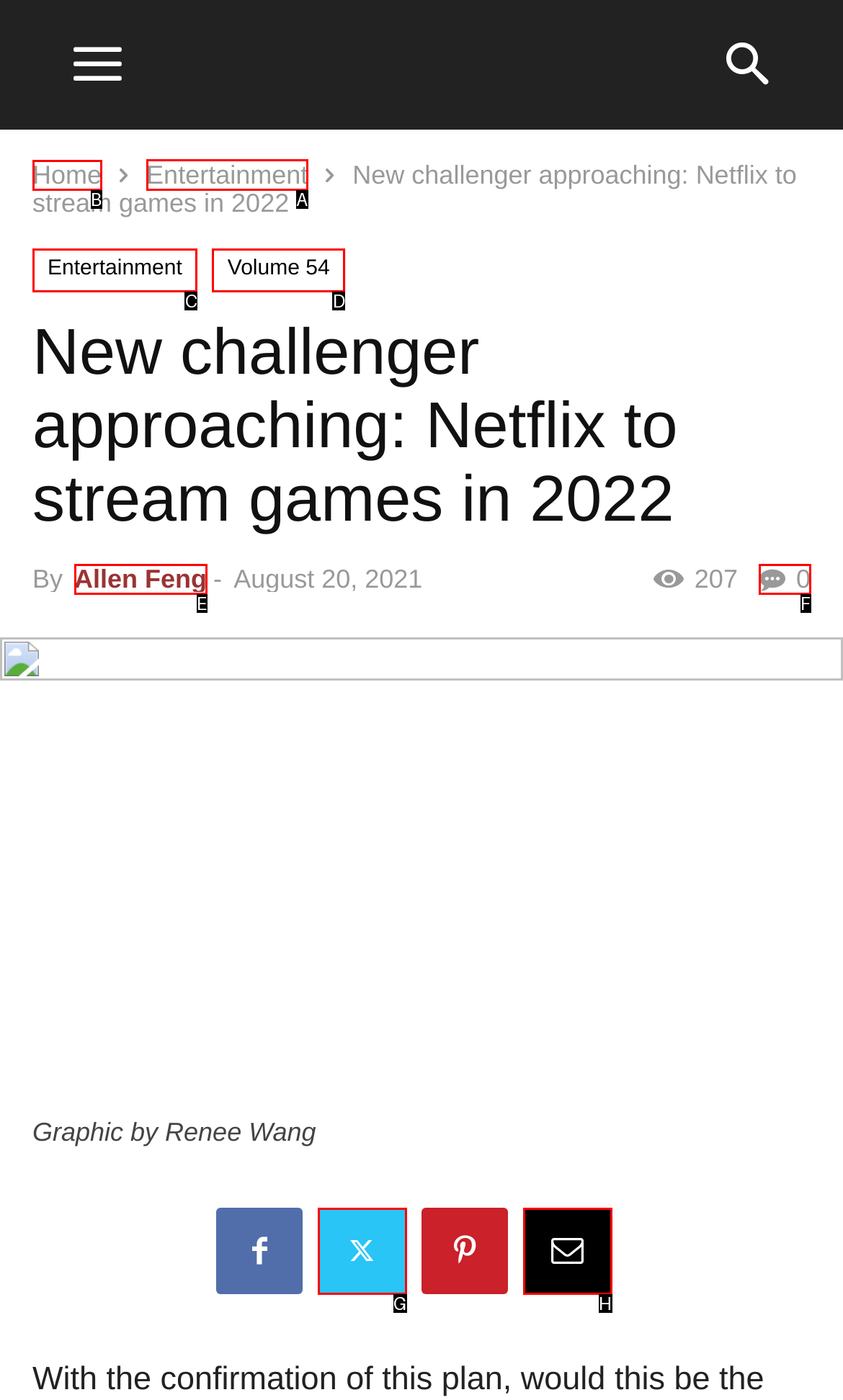Choose the HTML element you need to click to achieve the following task: view entertainment news
Respond with the letter of the selected option from the given choices directly.

A